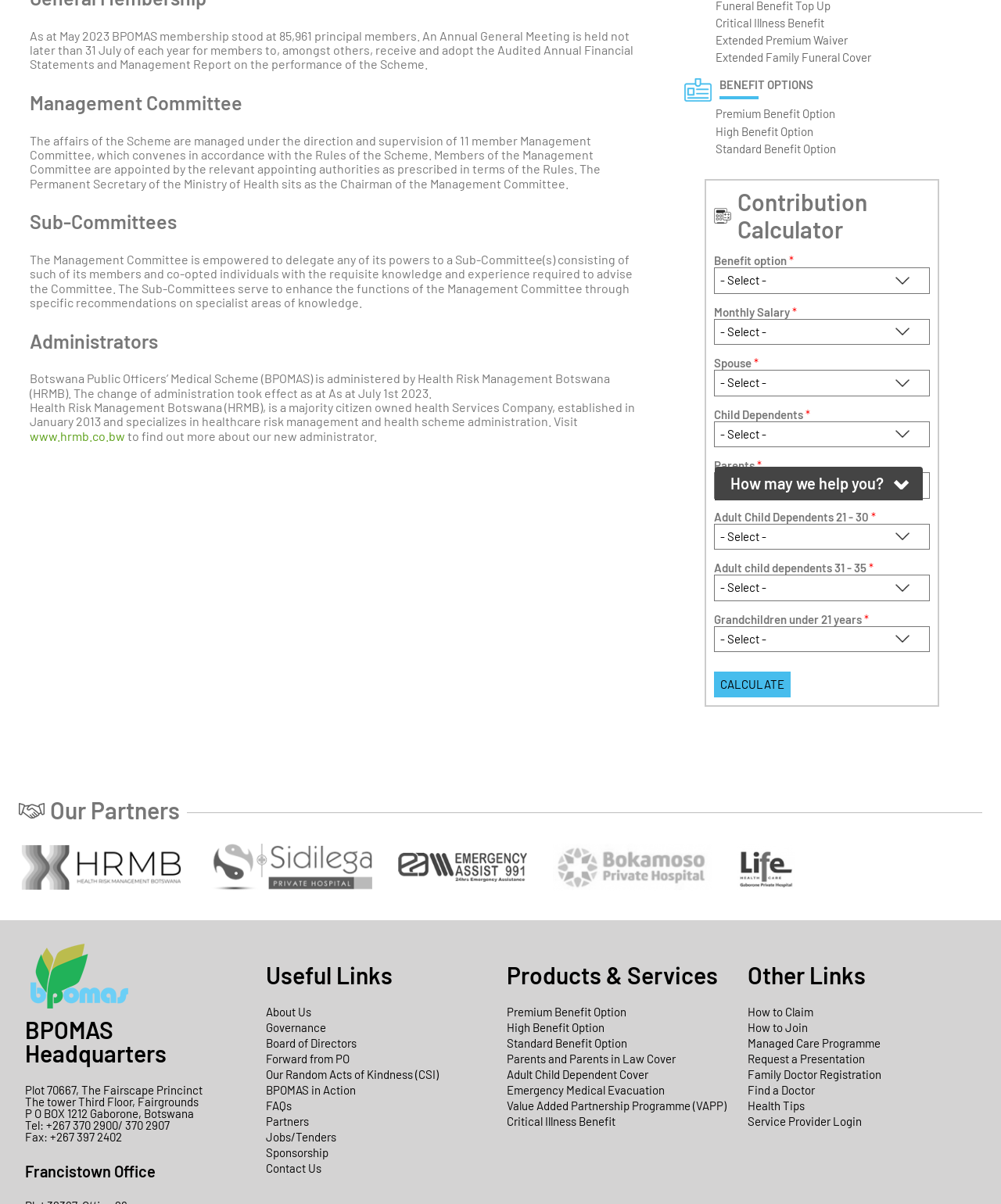Locate the bounding box of the UI element based on this description: "Value Added Partnership Programme (VAPP)". Provide four float numbers between 0 and 1 as [left, top, right, bottom].

[0.506, 0.912, 0.726, 0.924]